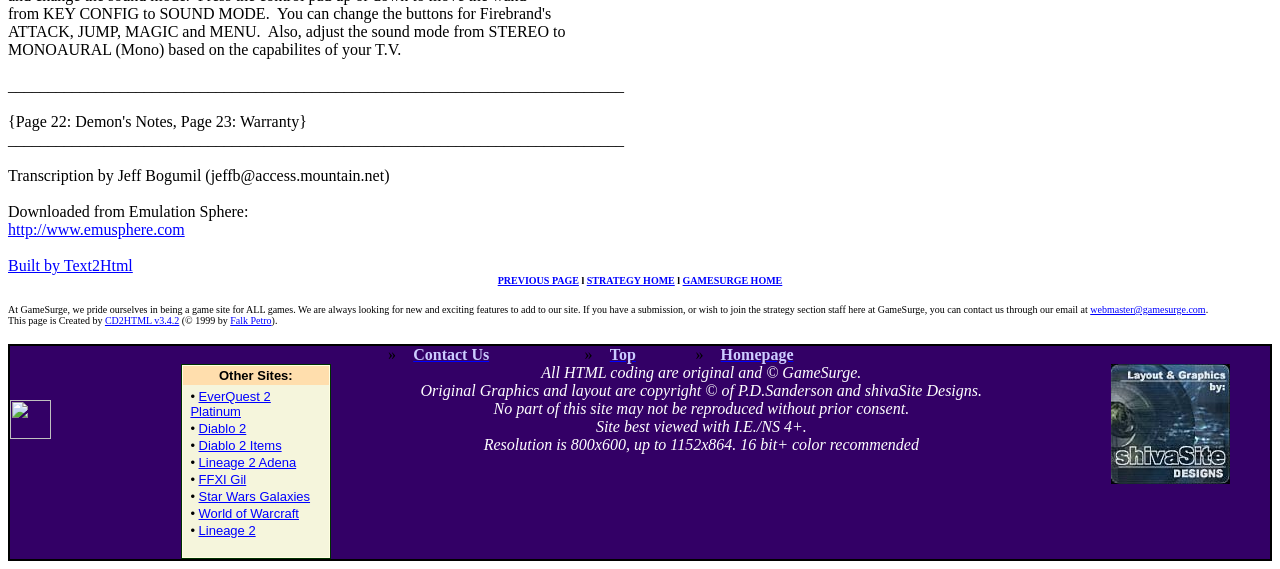Identify the bounding box coordinates of the element that should be clicked to fulfill this task: "Visit Homepage". The coordinates should be provided as four float numbers between 0 and 1, i.e., [left, top, right, bottom].

[0.563, 0.608, 0.62, 0.638]